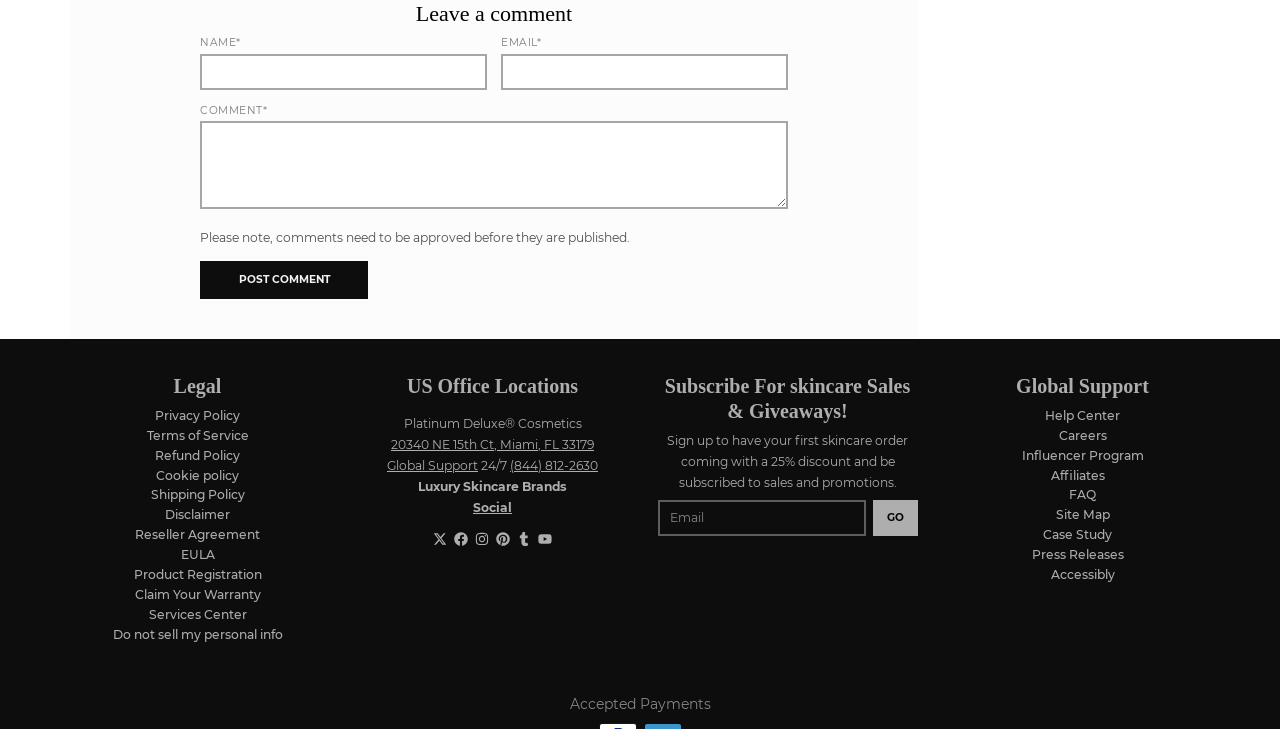Please reply with a single word or brief phrase to the question: 
What is the company name?

Platinum Deluxe Cosmetics